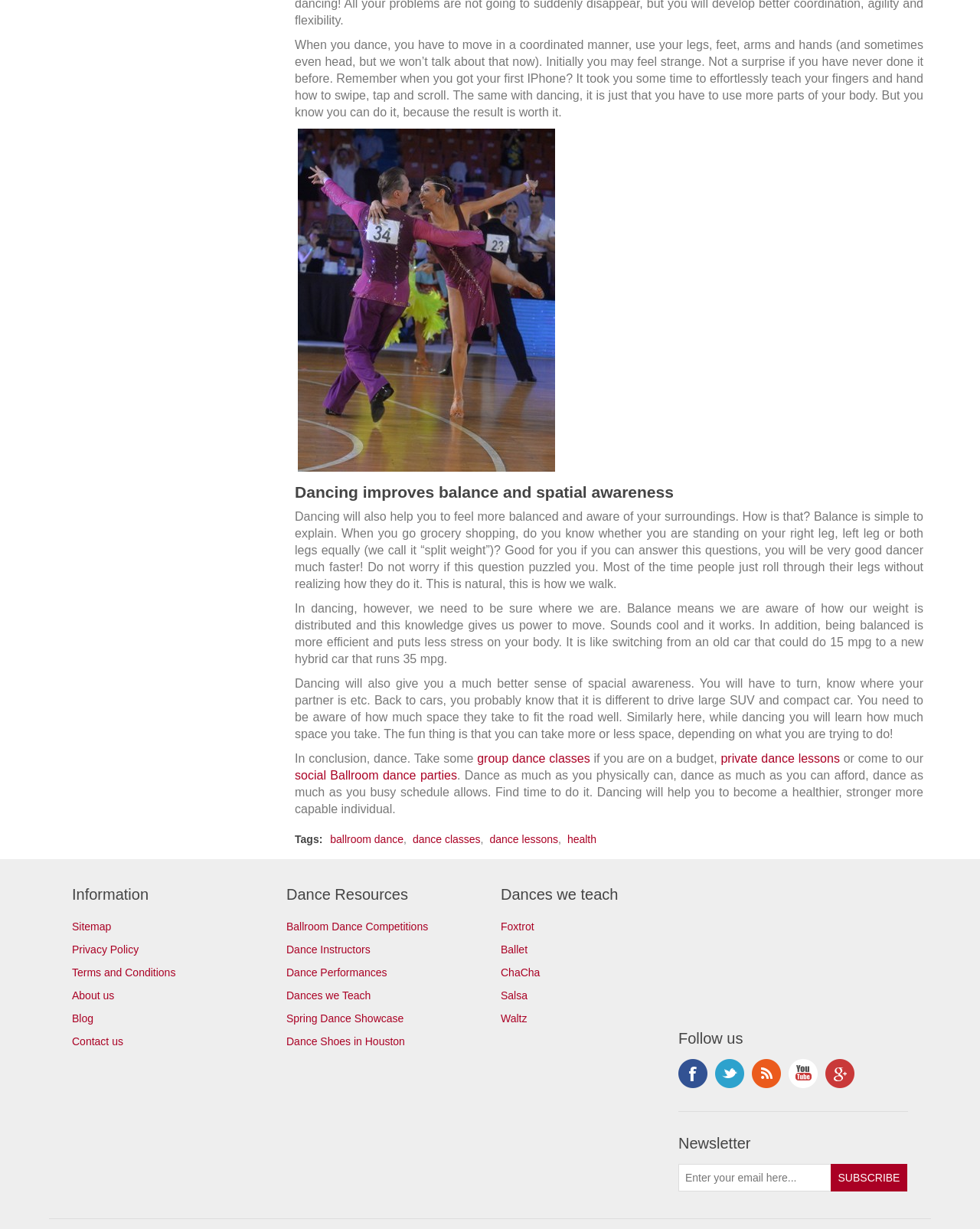What social media platforms can you follow the dance studio on?
Based on the image, answer the question with a single word or brief phrase.

Facebook, Twitter, RSS, YouTube, Google+